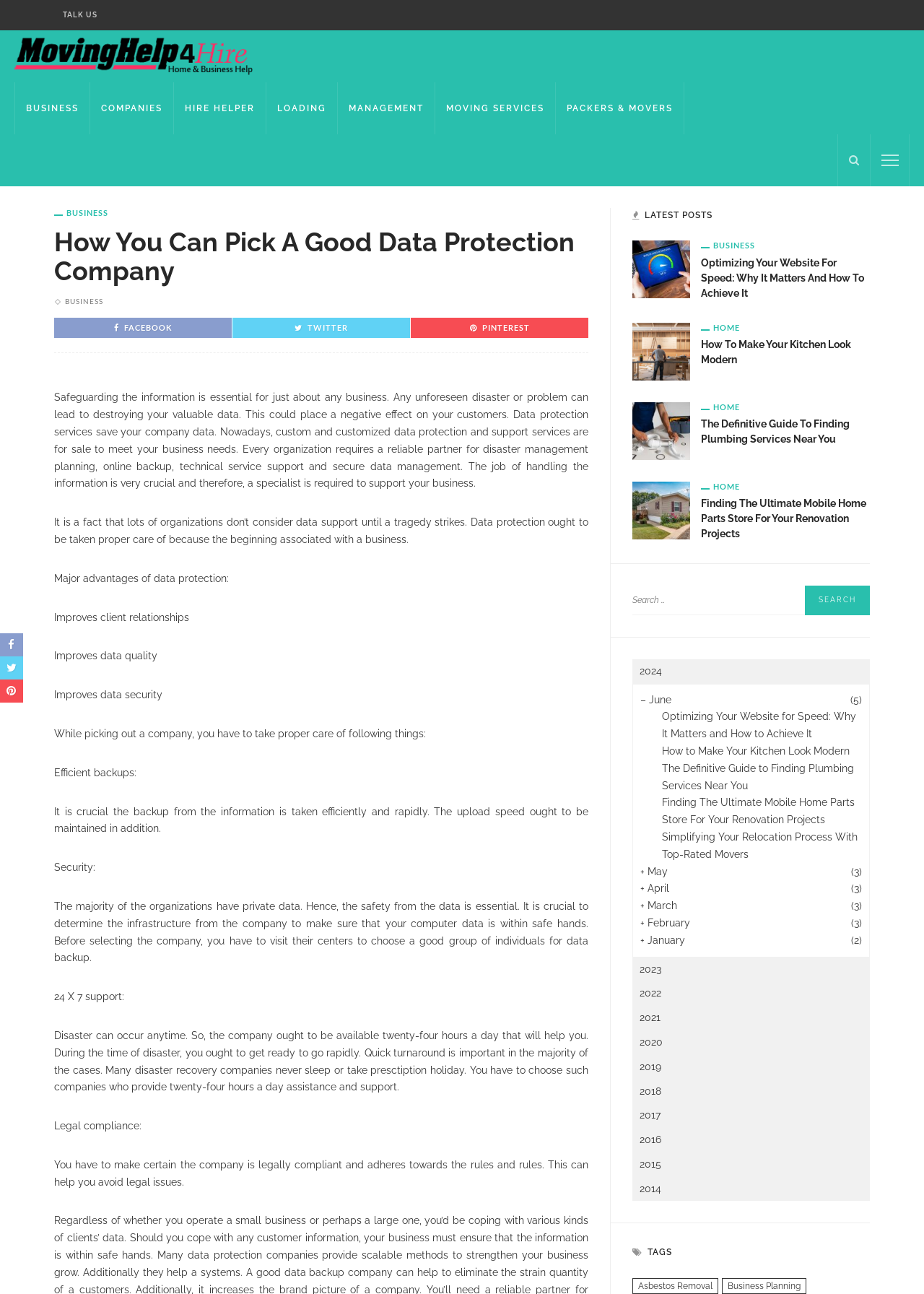Please specify the bounding box coordinates of the area that should be clicked to accomplish the following instruction: "Click the 'Area Restrita' link". The coordinates should consist of four float numbers between 0 and 1, i.e., [left, top, right, bottom].

None